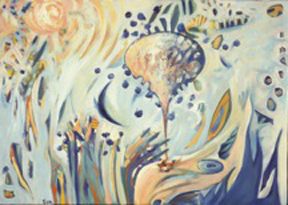Present a detailed portrayal of the image.

The image depicts an abstract painting characterized by vibrant colors and dynamic brushstrokes, featuring a whimsical balloon ascending amidst a dreamlike landscape. This composition seems to explore themes of creativity and imagination, aligning with the surrounding text that emphasizes the artistic journey. The artwork invites viewers to reflect on the interplay between the mind and the canvas, encouraging spontaneity and the surrender to creative impulses. The colorful swirls and organic shapes suggest a world of freedom and exploration, resonating with the notion of being a nonlinear artist, where the possibilities of expression are limitless.